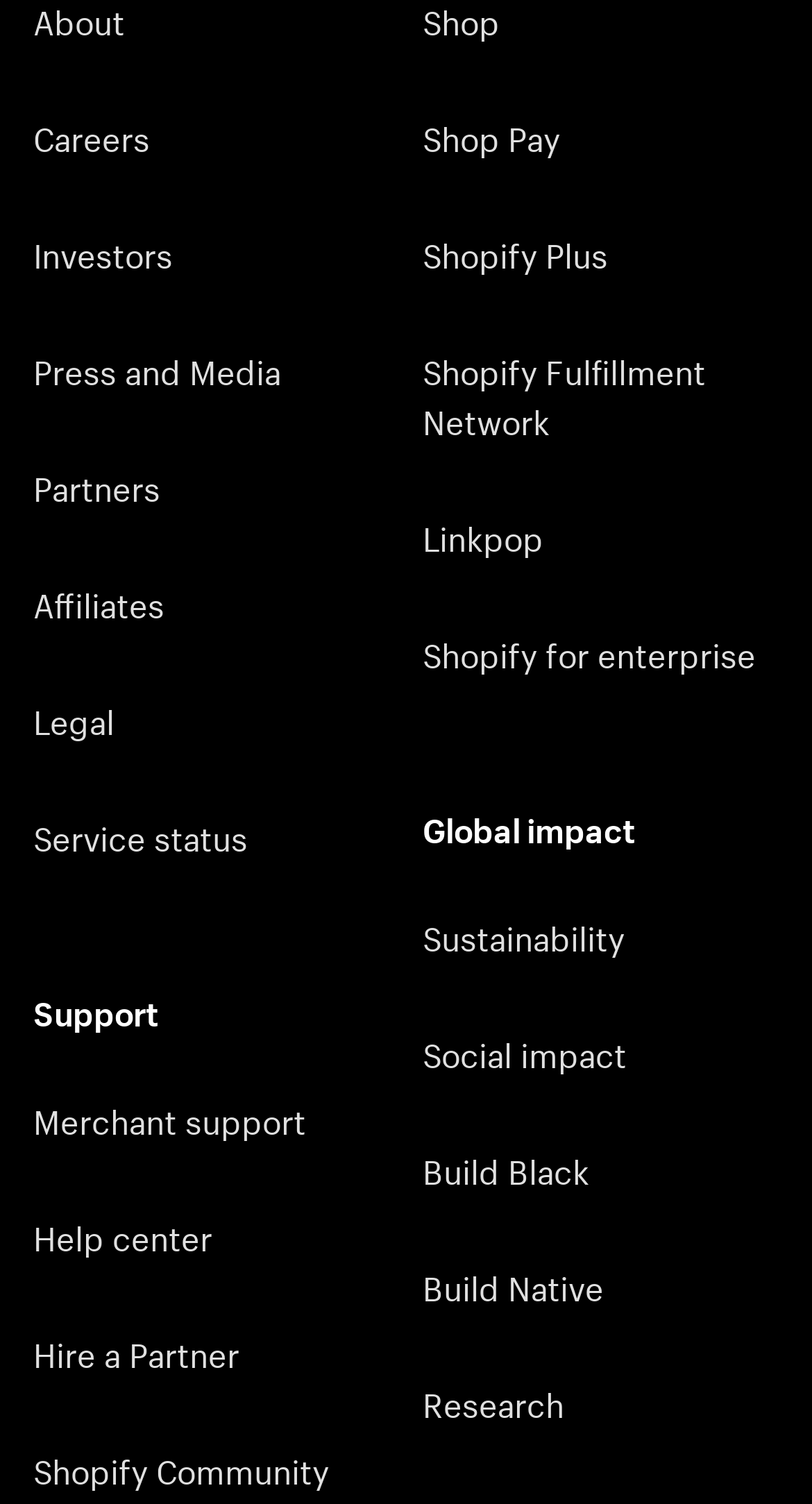What is the first link on the left side?
Respond with a short answer, either a single word or a phrase, based on the image.

Careers